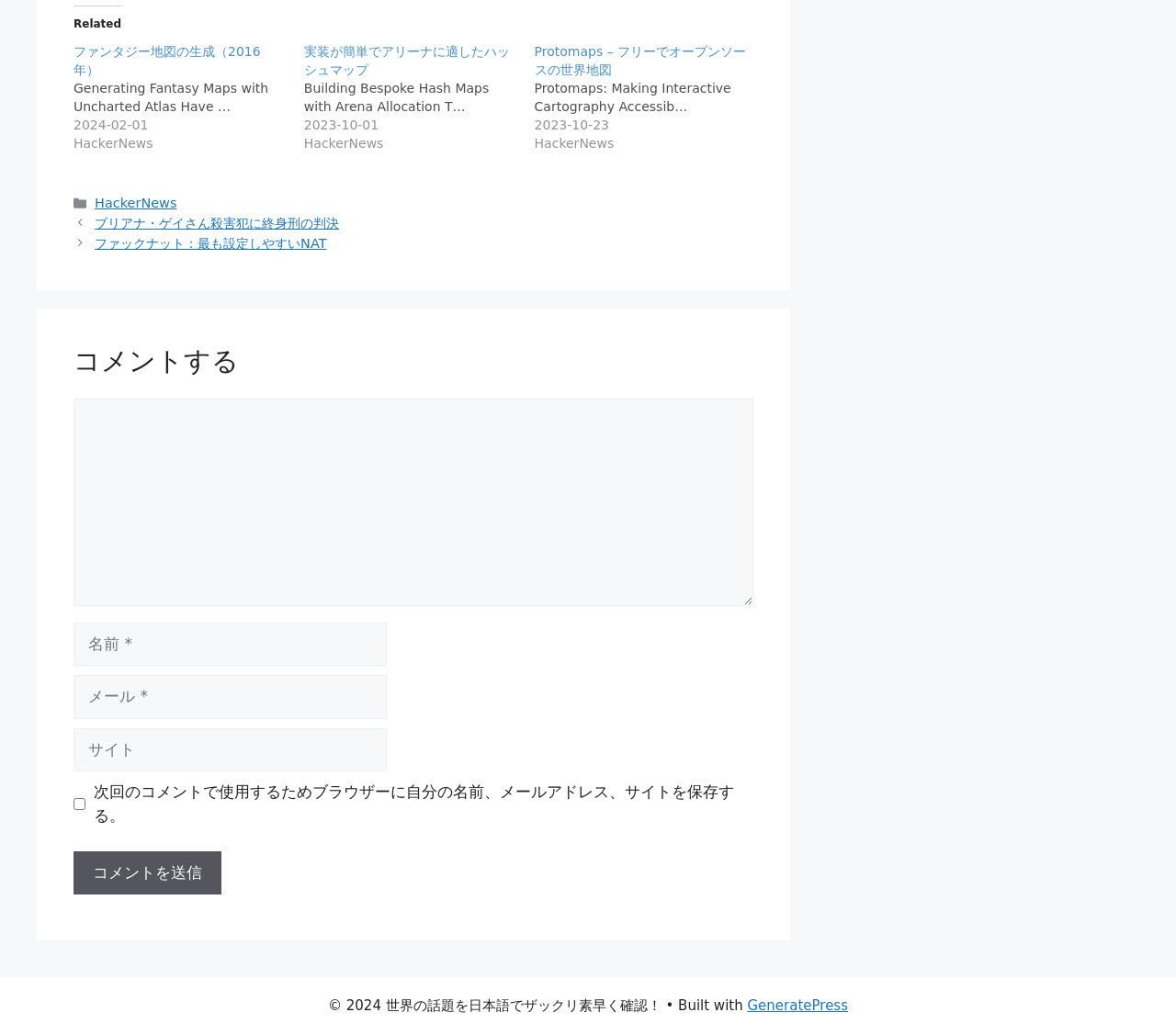Please identify the bounding box coordinates of the element I should click to complete this instruction: 'Click the link to generate fantasy maps'. The coordinates should be given as four float numbers between 0 and 1, like this: [left, top, right, bottom].

[0.062, 0.04, 0.258, 0.147]